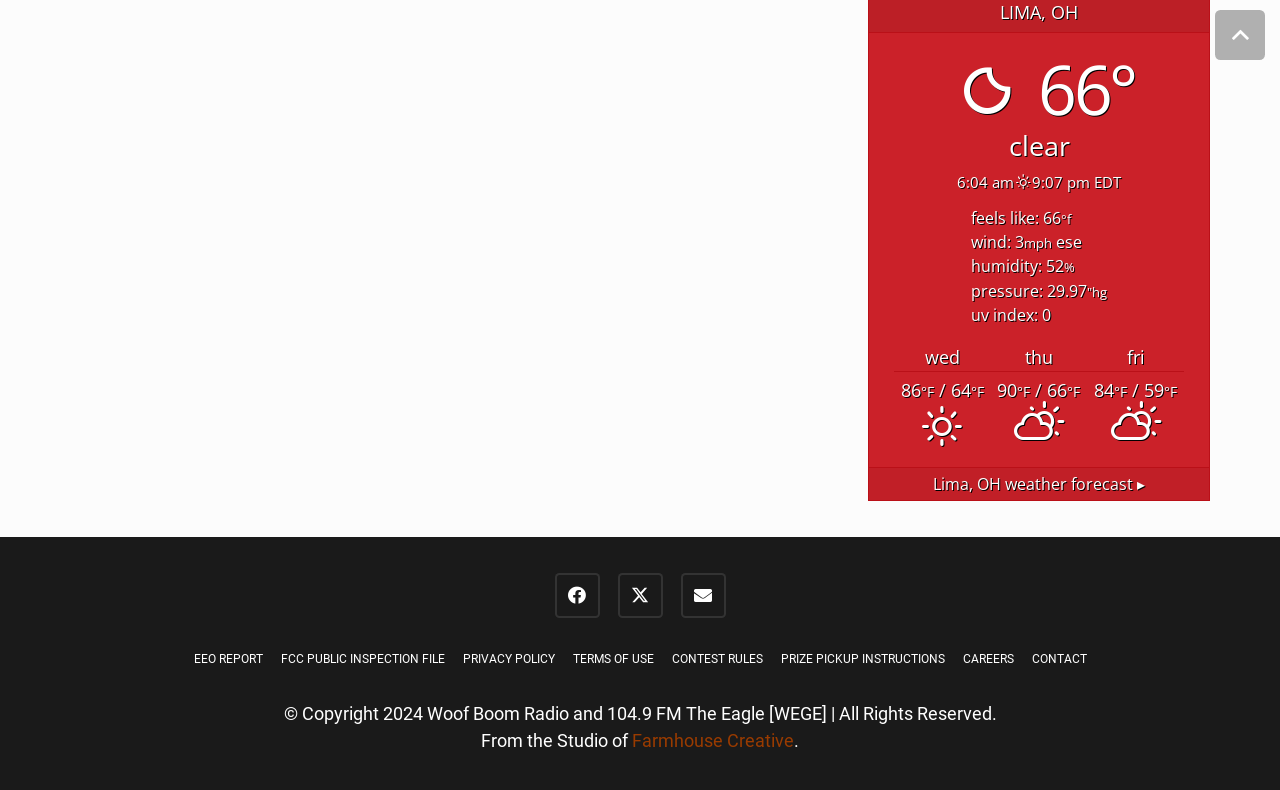Reply to the question below using a single word or brief phrase:
What is the humidity in Lima, OH?

52%